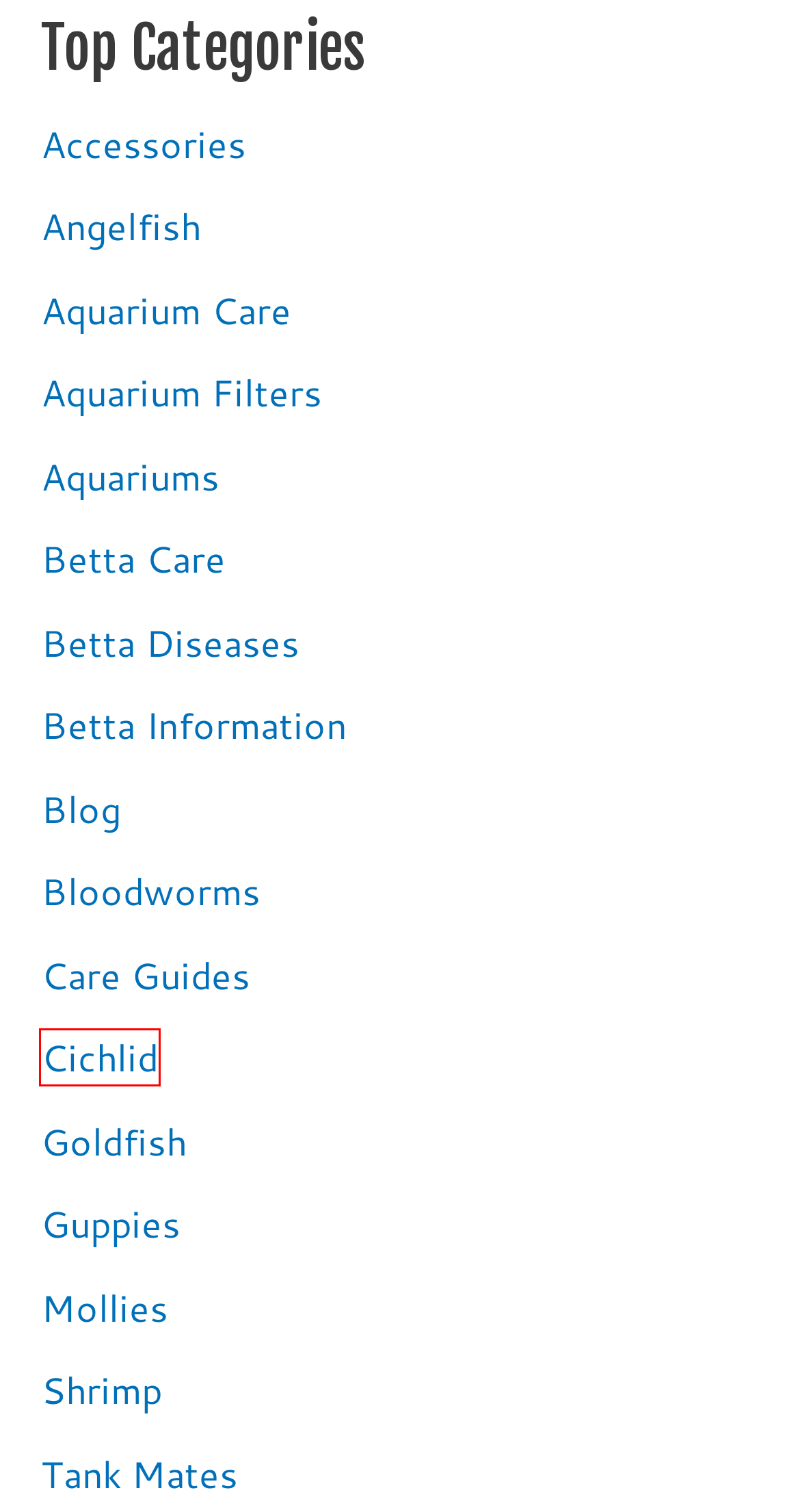Given a screenshot of a webpage with a red rectangle bounding box around a UI element, select the best matching webpage description for the new webpage that appears after clicking the highlighted element. The candidate descriptions are:
A. Bloodworms  - JapaneseFightingFish.org
B. Blog  - JapaneseFightingFish.org
C. Angelfish  - JapaneseFightingFish.org
D. Care Guides  - JapaneseFightingFish.org
E. Mollies  - JapaneseFightingFish.org
F. Aquariums  - JapaneseFightingFish.org
G. Cichlid  - JapaneseFightingFish.org
H. Guppies  - JapaneseFightingFish.org

G